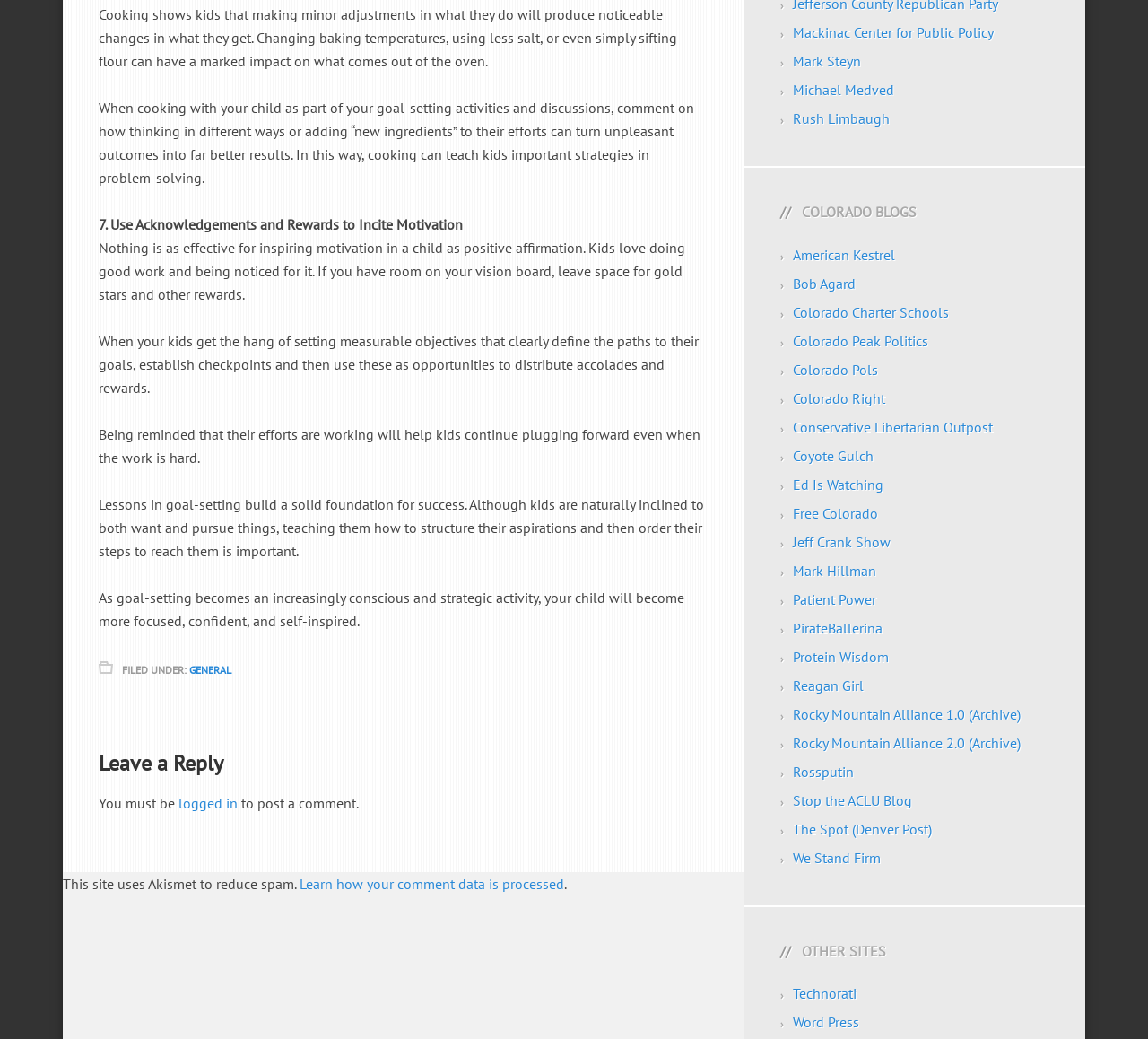What is the main topic of the webpage?
Based on the visual, give a brief answer using one word or a short phrase.

Goal-setting